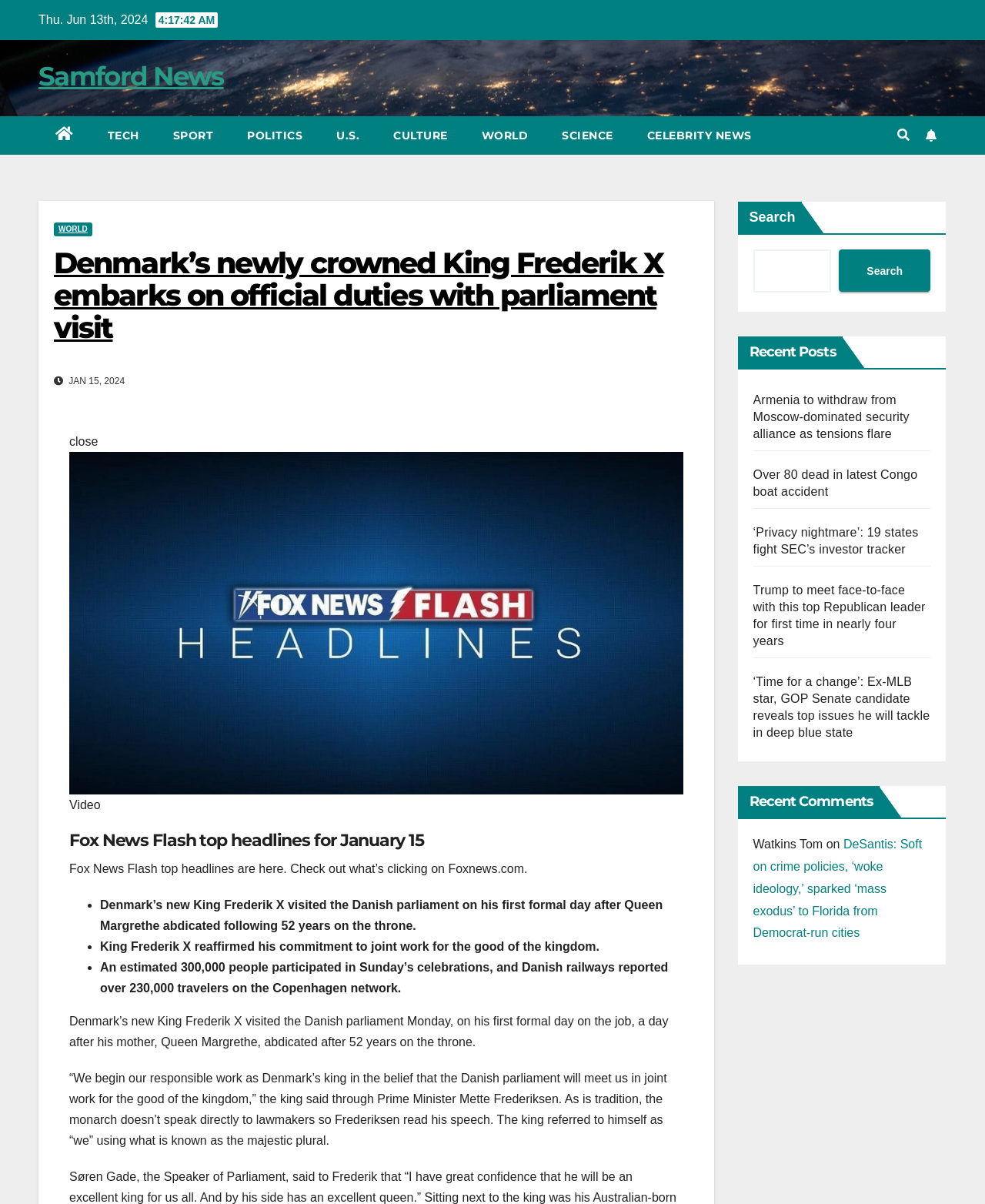Write a detailed summary of the webpage, including text, images, and layout.

The webpage appears to be a news article from Samford News, with the title "Denmark's newly crowned King Frederik X embarks on official duties with parliament visit". At the top of the page, there is a date "Thu. Jun 13th, 2024" and a link to Samford News. Below this, there are several links to different categories such as TECH, SPORT, POLITICS, and more.

The main article is divided into sections, with the first section featuring a heading "Denmark's newly crowned King Frederik X embarks on official duties with parliament visit" and a subheading "Fox News Flash top headlines for January 15". Below this, there is an image with the caption "Fox News Flash top headlines for January 15" and a video link labeled "Video". The article then proceeds to describe the king's visit to the Danish parliament, with several bullet points summarizing the key points of the event.

To the right of the article, there is a search bar with a button labeled "Search". Below this, there is a section labeled "Recent Posts" with several links to other news articles. Further down, there is a section labeled "Recent Comments" with a single article and a footer section with a comment from a user named Watkins Tom.

At the top right corner of the page, there is a button with an icon and a link to the WORLD category. At the bottom right corner, there is a link to the Fox News Flash top headlines for January 15.